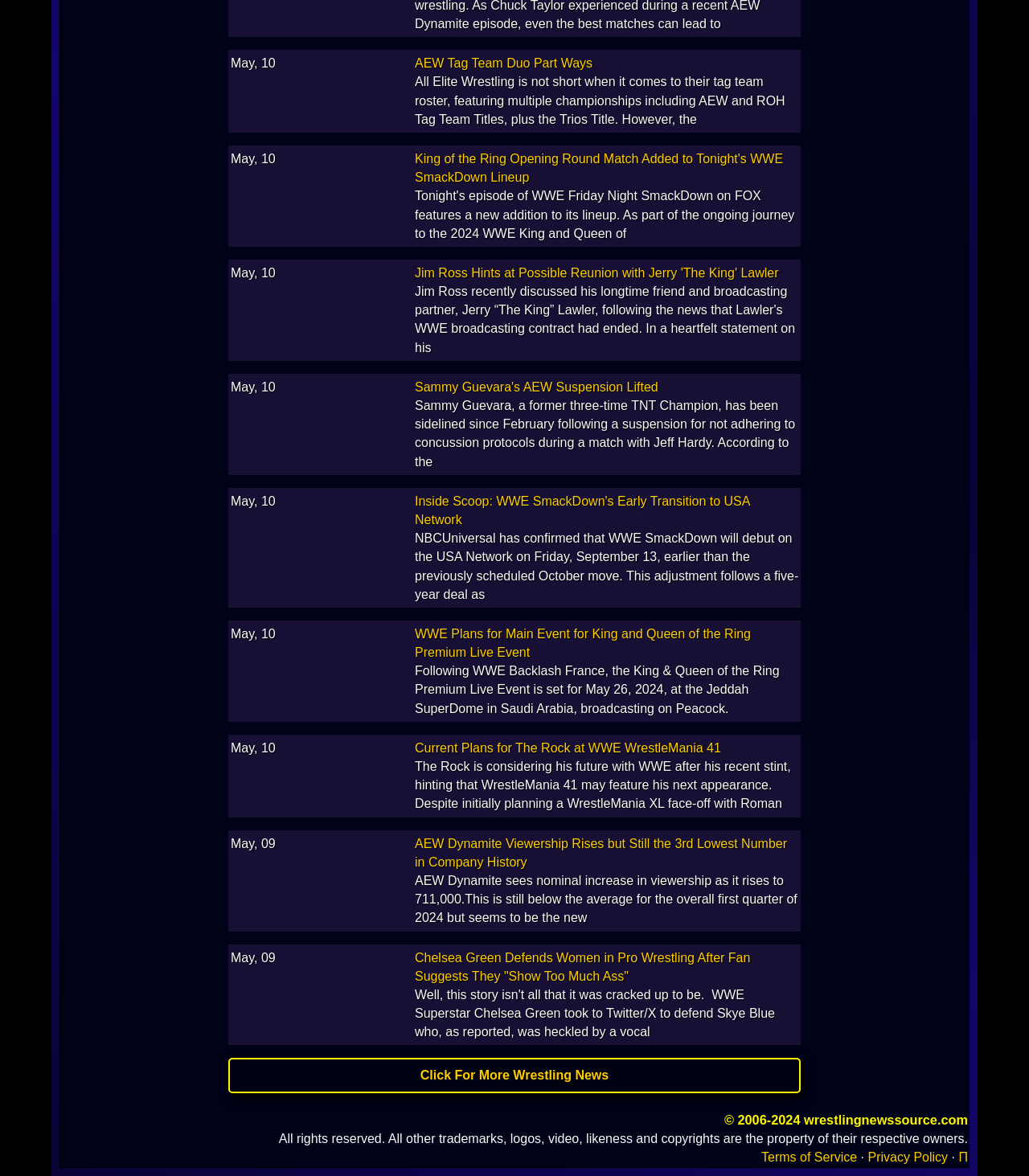Please provide a brief answer to the following inquiry using a single word or phrase:
How many images are on this webpage?

15